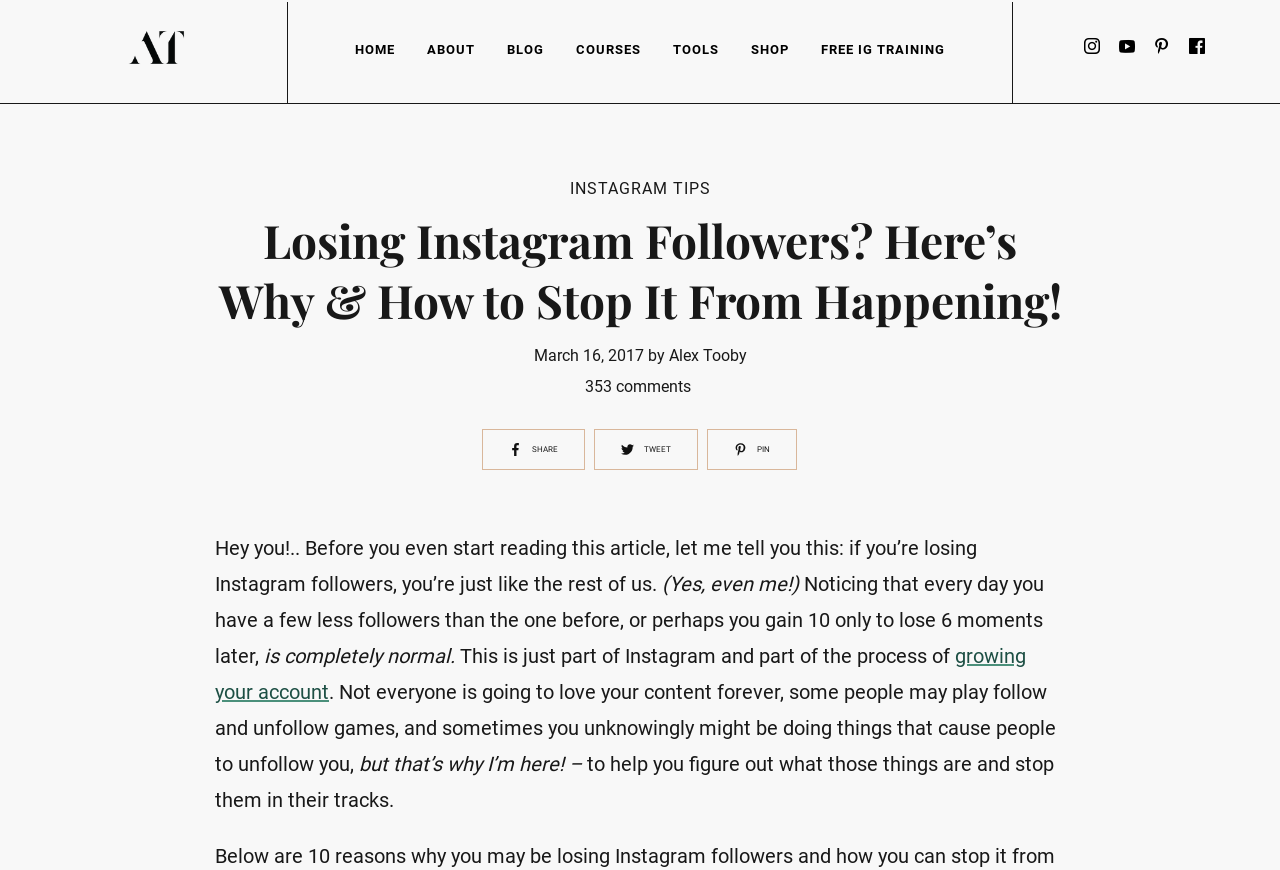Please find the bounding box coordinates of the section that needs to be clicked to achieve this instruction: "Click the 'PIN' link".

[0.573, 0.509, 0.601, 0.524]